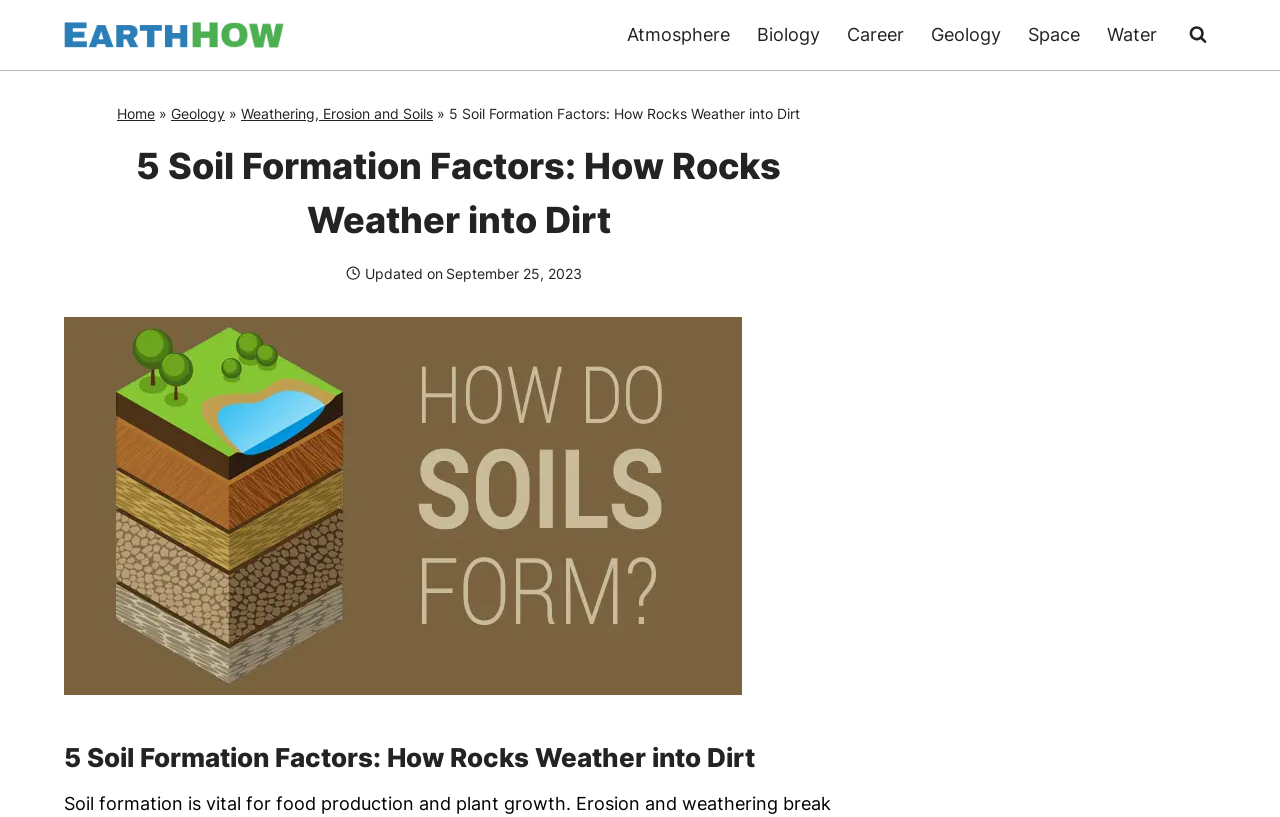Can you specify the bounding box coordinates of the area that needs to be clicked to fulfill the following instruction: "Click the EarthHow Logo"?

[0.05, 0.027, 0.222, 0.059]